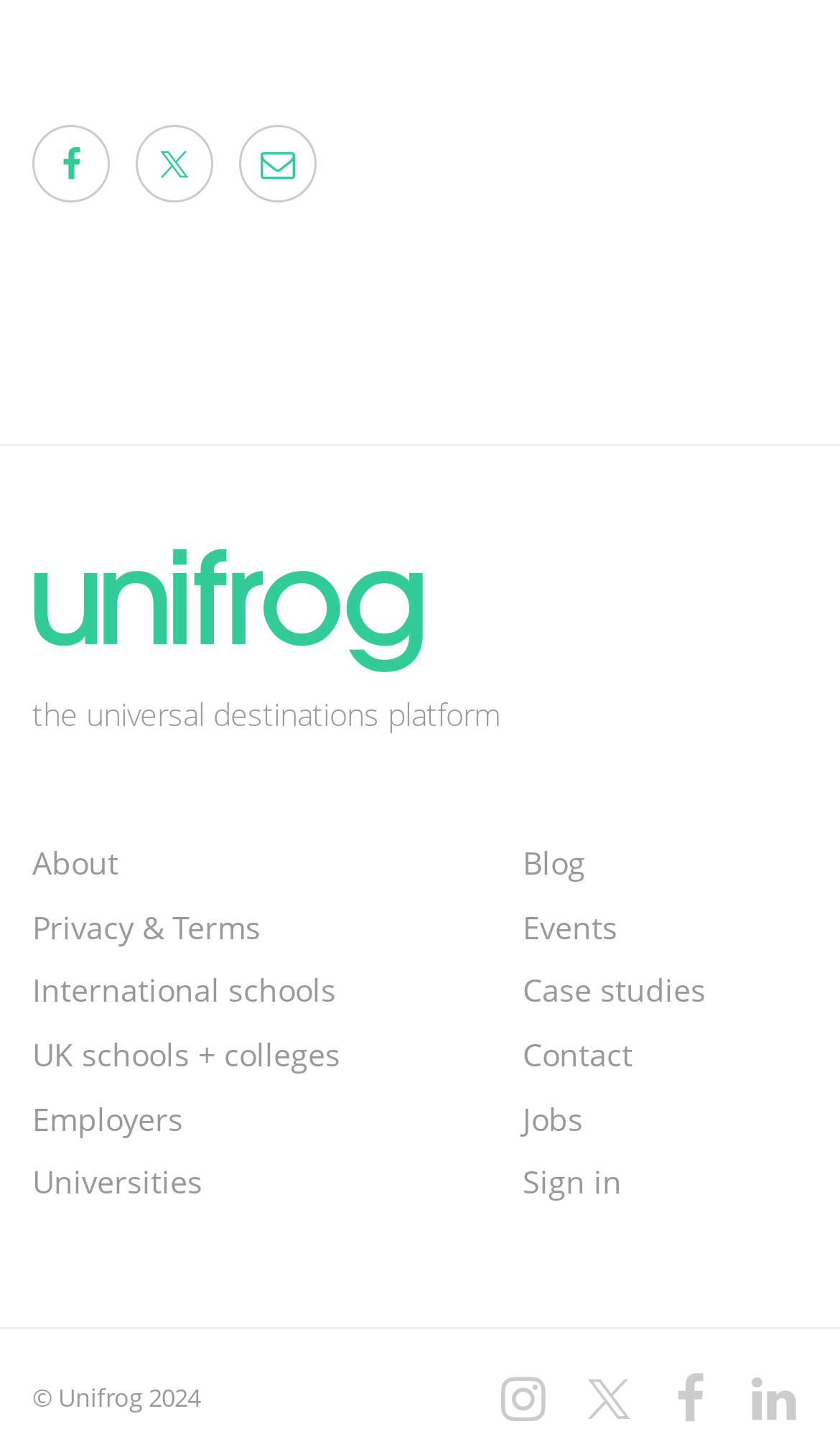Using the element description provided, determine the bounding box coordinates in the format (top-left x, top-left y, bottom-right x, bottom-right y). Ensure that all values are floating point numbers between 0 and 1. Element description: UK schools + colleges

[0.038, 0.712, 0.405, 0.74]